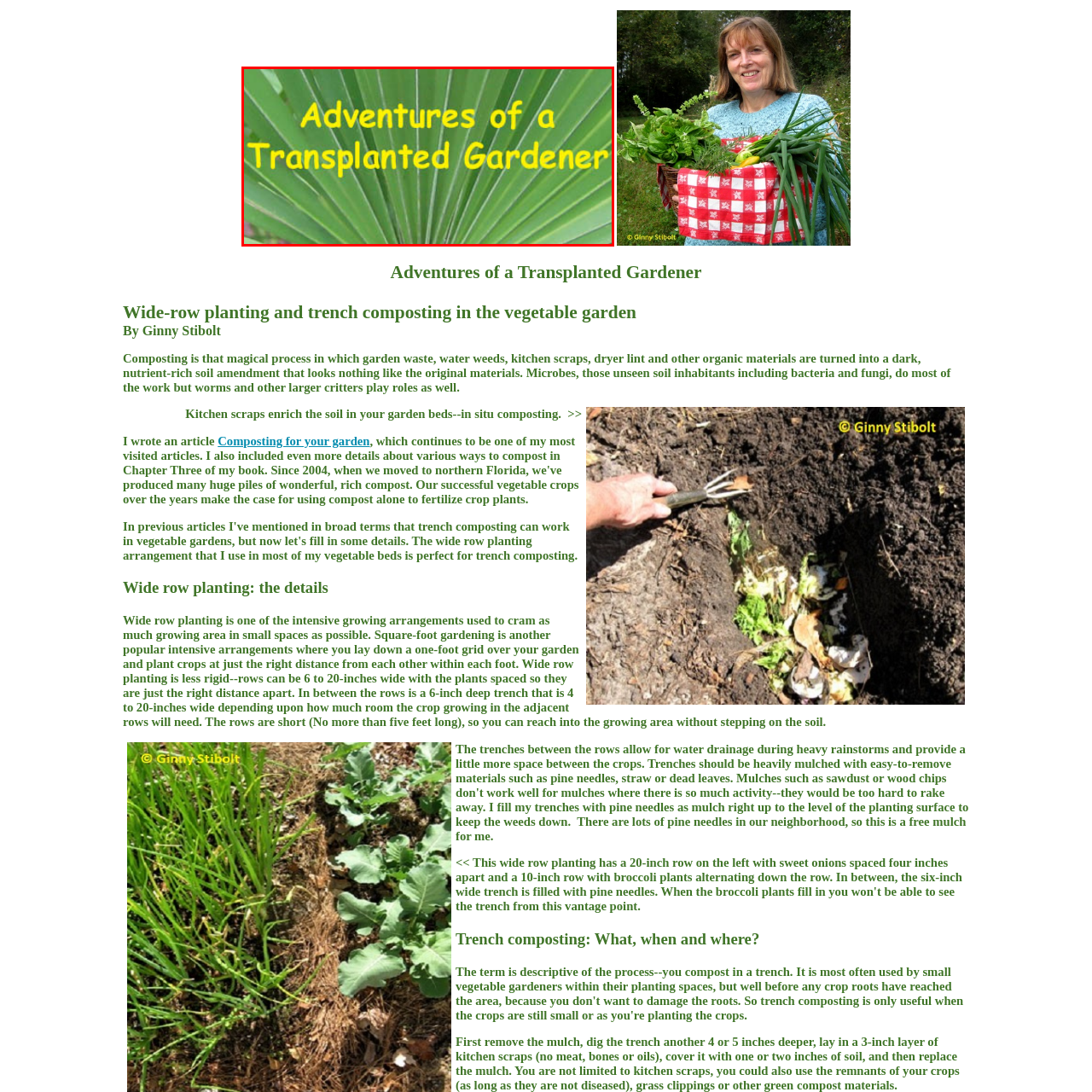What type of leaves are in the background?
Focus on the area marked by the red bounding box and respond to the question with as much detail as possible.

The vibrant leaves radiating outward from the title are described as lush green palm leaves, which creates a natural and inviting frame for the title.